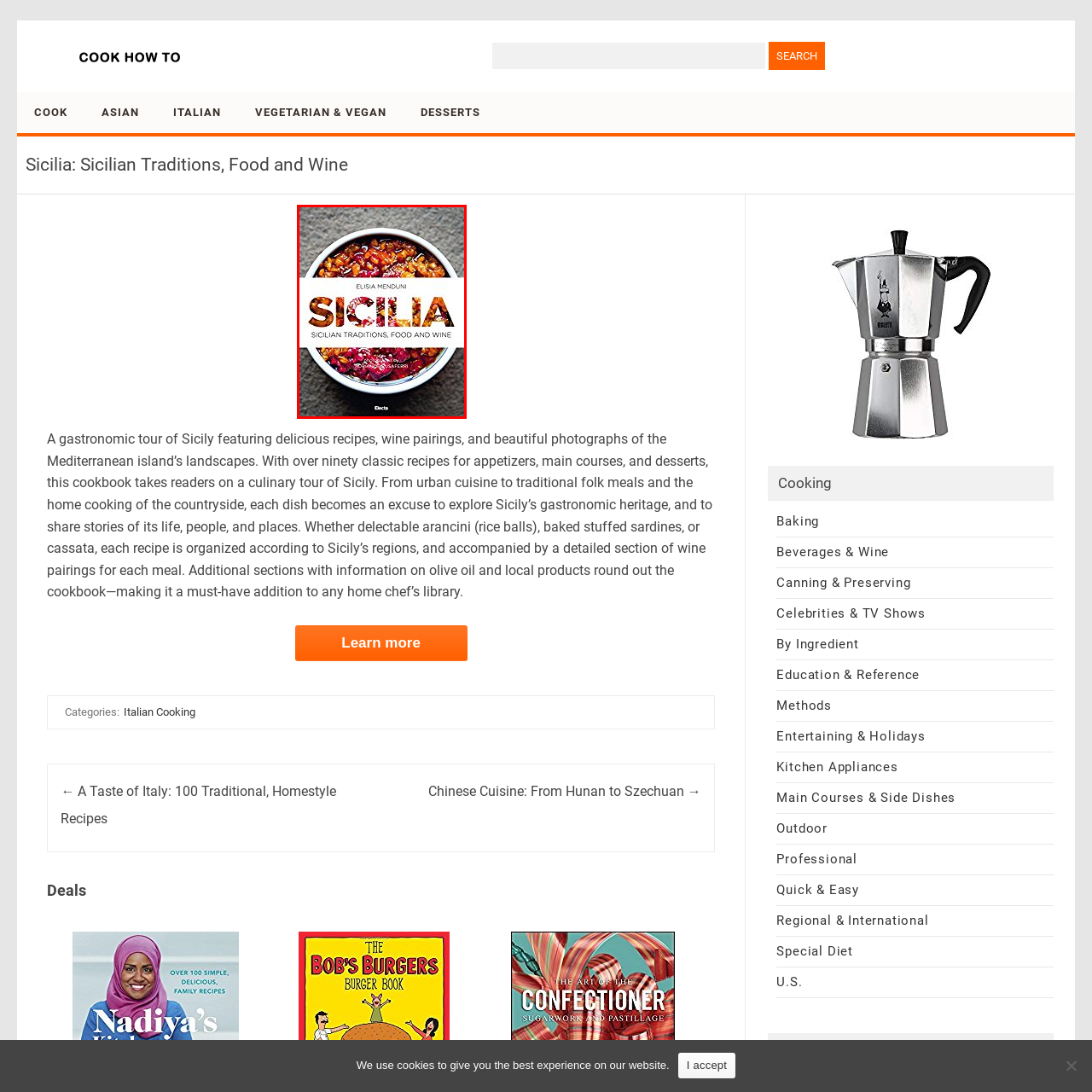Offer a comprehensive description of the image enclosed by the red box.

This image showcases the cover of the cookbook "Sicilia: Sicilian Traditions, Food and Wine" by Elisa Menduni. The design features a vibrant bowl of food, rich with colors and textures that represent the diverse culinary heritage of Sicily. The title "SICILIA" is prominently displayed in bold, stylized letters, intertwining with a visual representation of Sicilian ingredients. Beneath the title, the subtitle emphasizes the book's focus on traditional recipes and wine pairings, hinting at a gastronomic journey through Sicily. This publication invites readers to explore the island's rich food culture, from urban cuisine to home-cooked traditional meals, and serves as a celebration of its regional specialties.